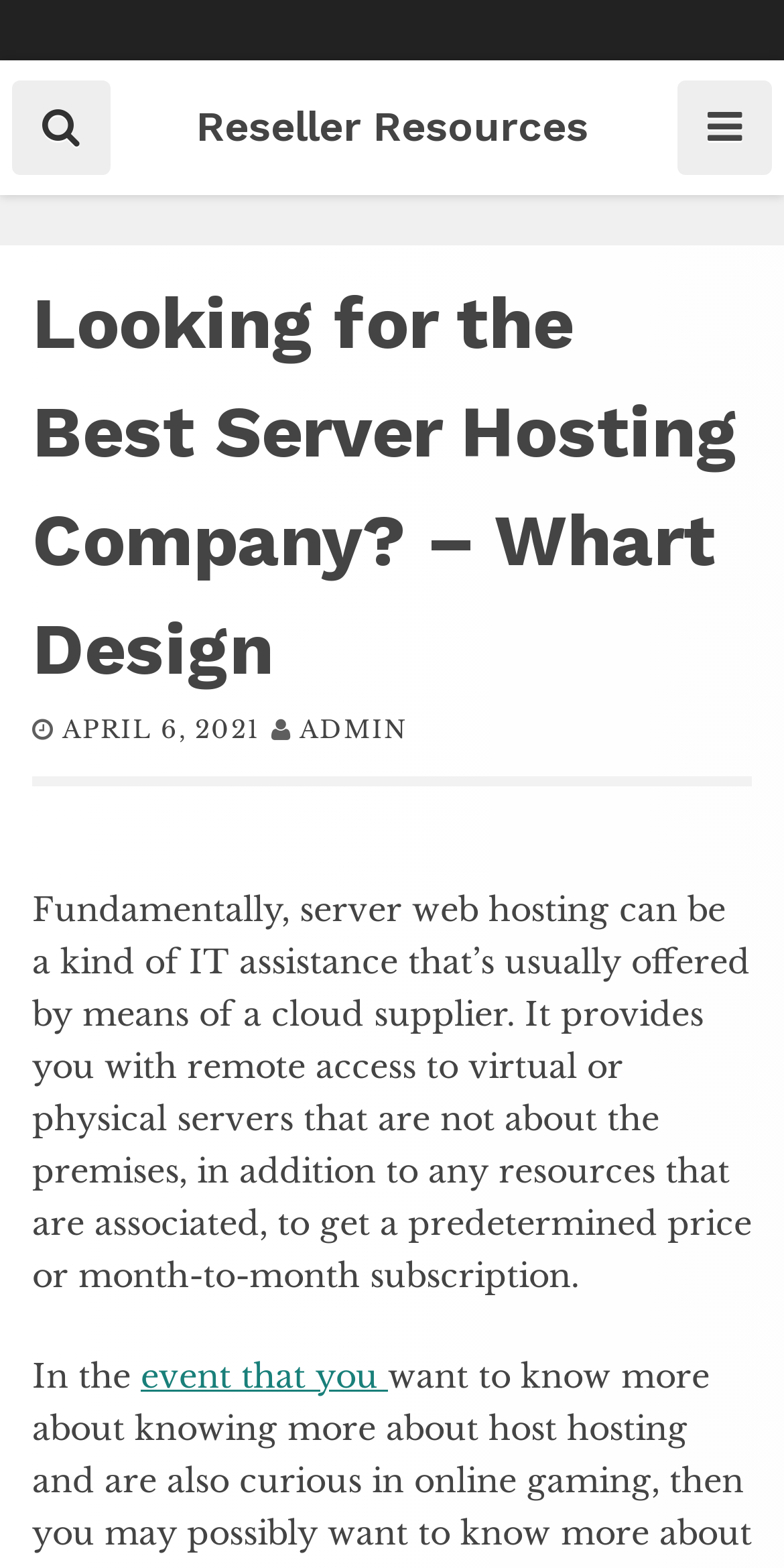What is the cost structure of server web hosting?
Using the image, answer in one word or phrase.

predetermined price or month-to-month subscription